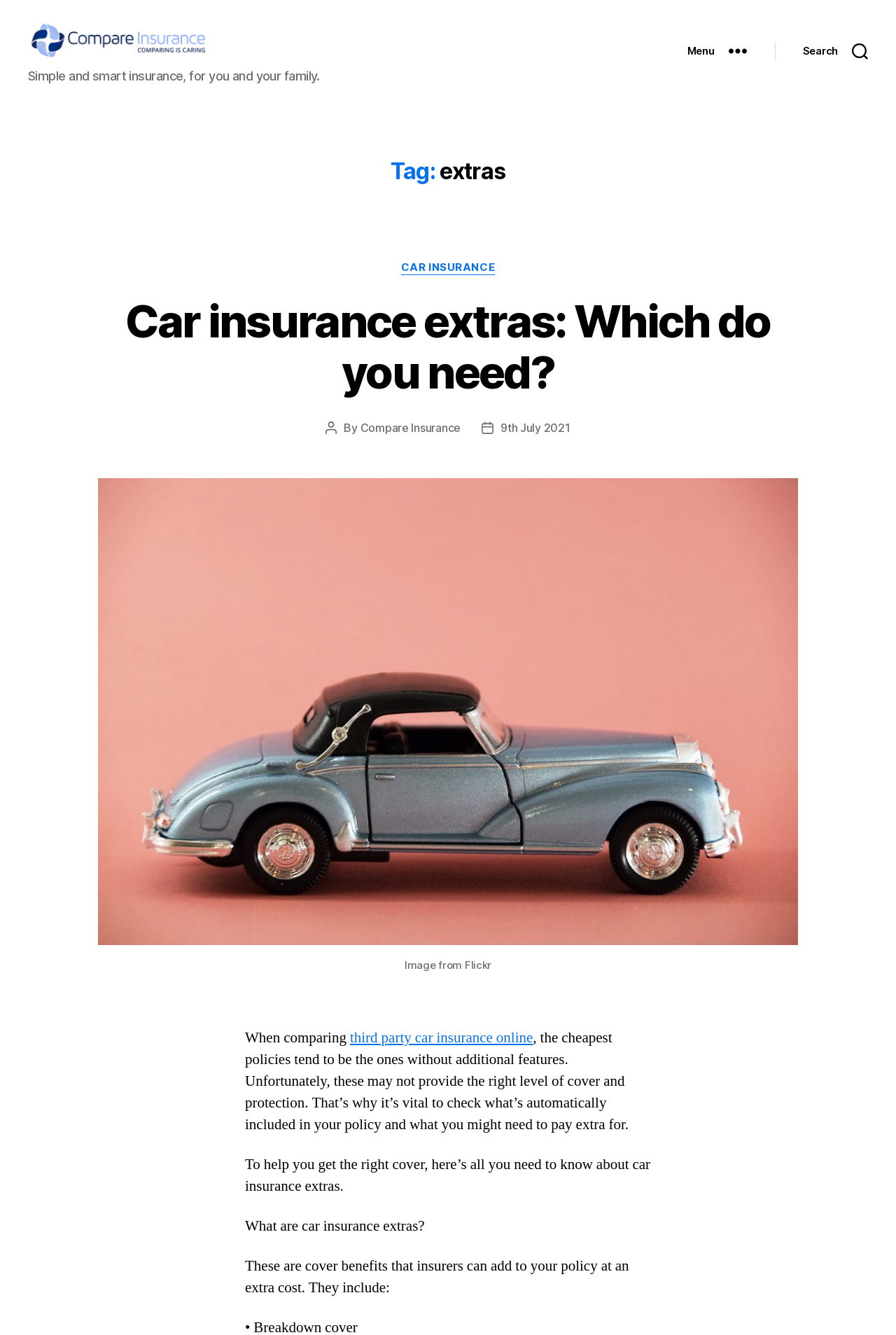What is an example of a car insurance extra?
Look at the image and provide a detailed response to the question.

An example of a car insurance extra can be determined by reading the content of the post, which mentions 'third party car insurance online' as an example of an extra that may not be automatically included in a policy.